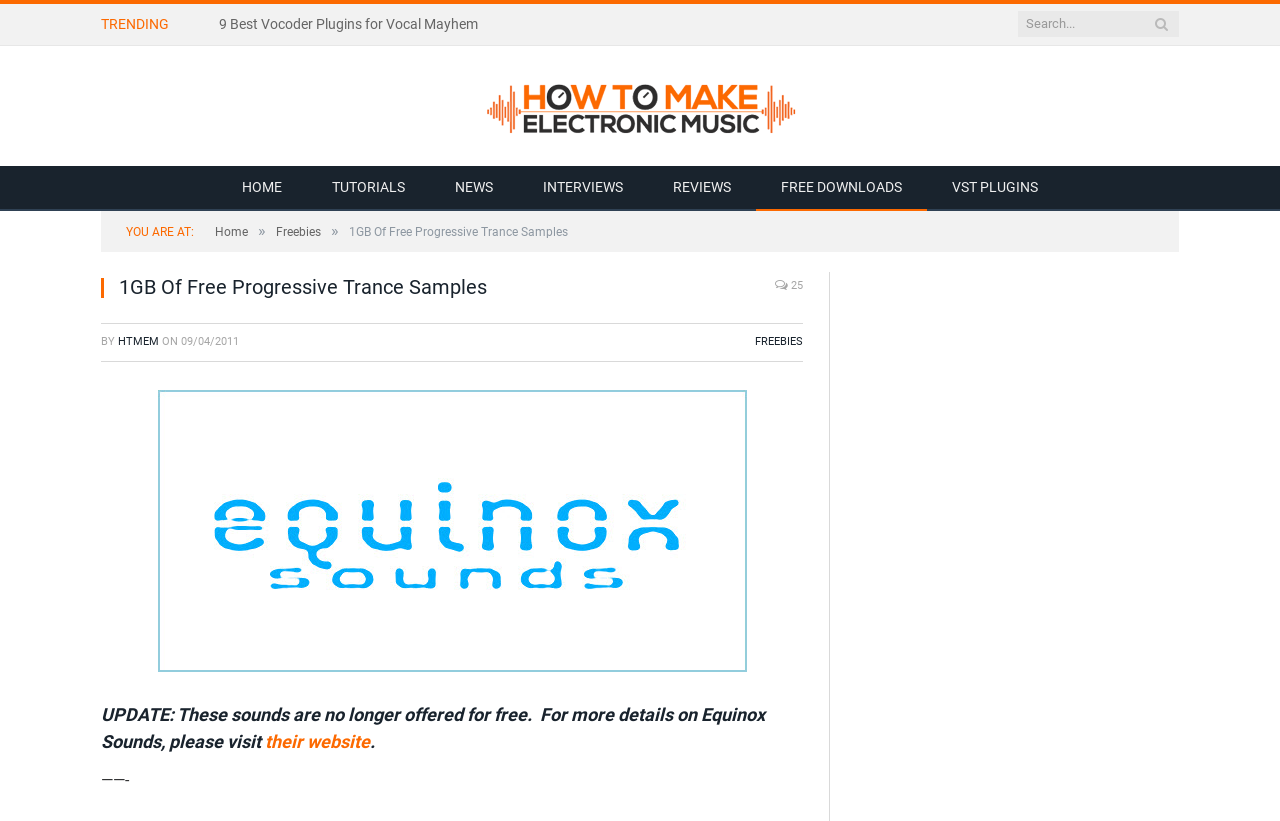Using the provided element description, identify the bounding box coordinates as (top-left x, top-left y, bottom-right x, bottom-right y). Ensure all values are between 0 and 1. Description: Fairfield, IA Web Design

None